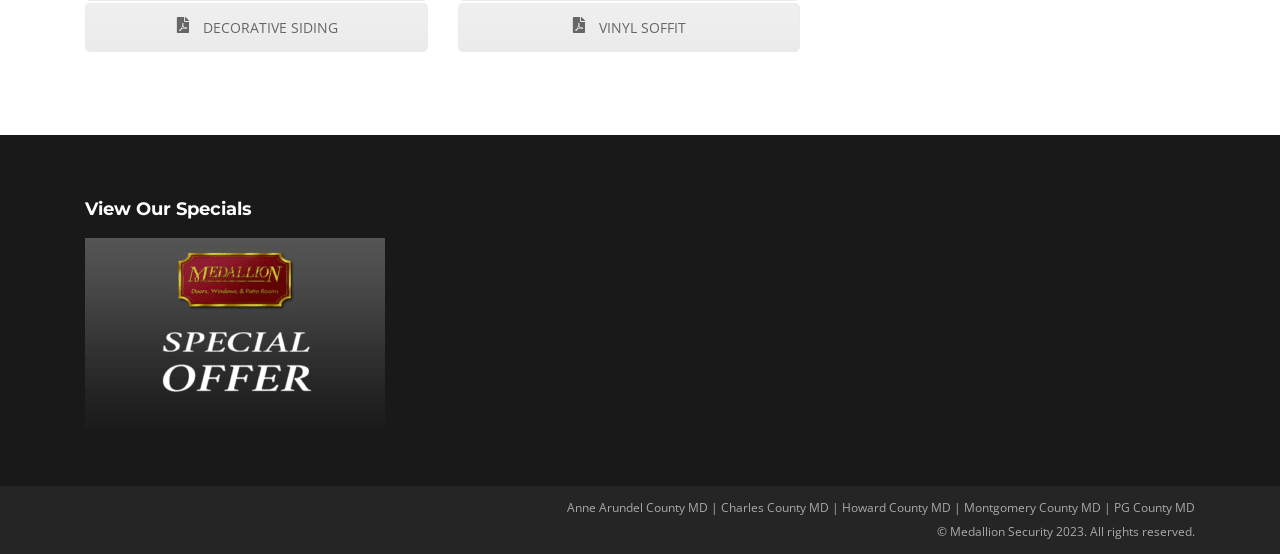Reply to the question with a single word or phrase:
What is above the 'View Our Specials' text?

DECORATIVE SIDING